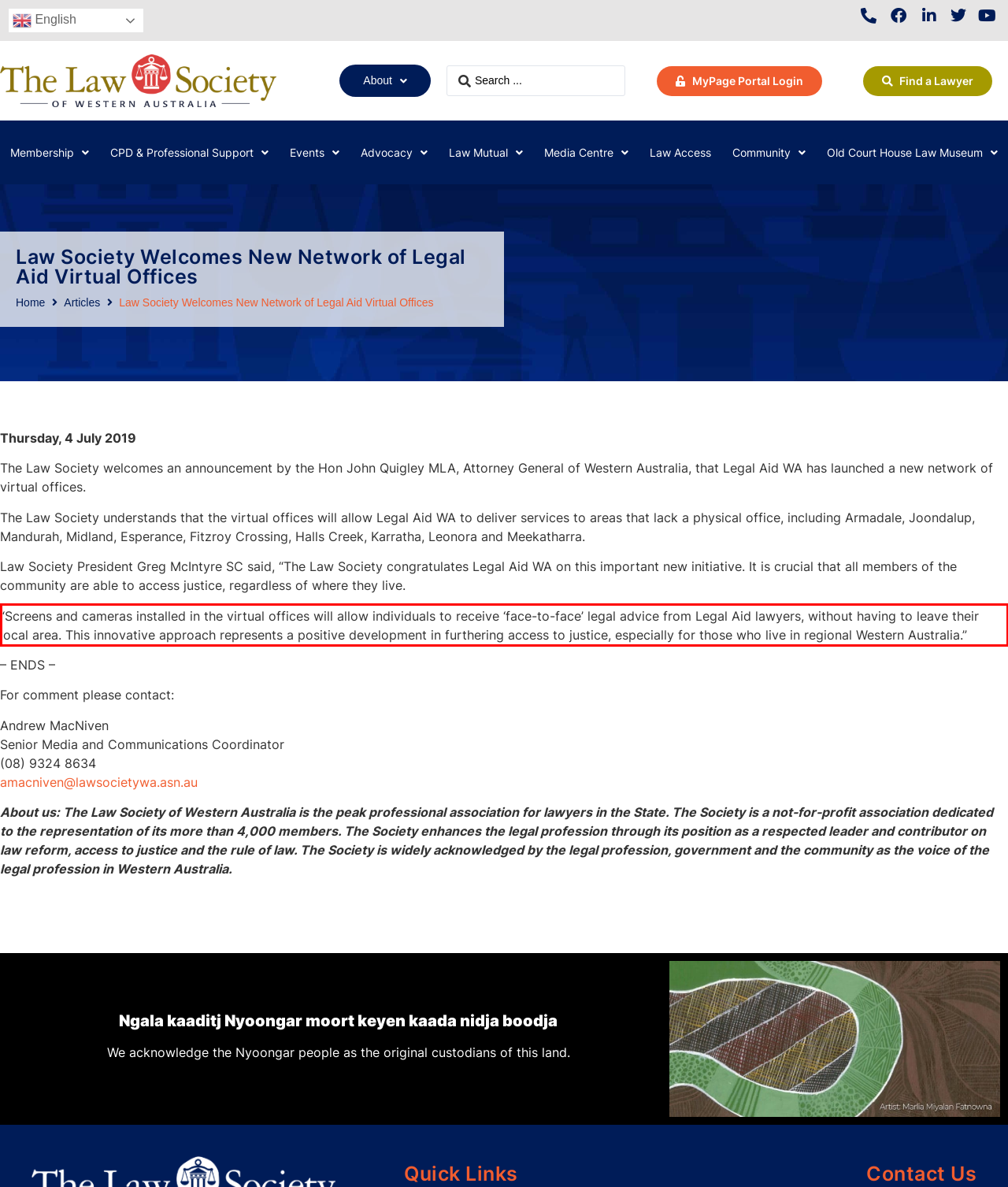Using the provided webpage screenshot, recognize the text content in the area marked by the red bounding box.

“Screens and cameras installed in the virtual offices will allow individuals to receive ‘face-to-face’ legal advice from Legal Aid lawyers, without having to leave their local area. This innovative approach represents a positive development in furthering access to justice, especially for those who live in regional Western Australia.”